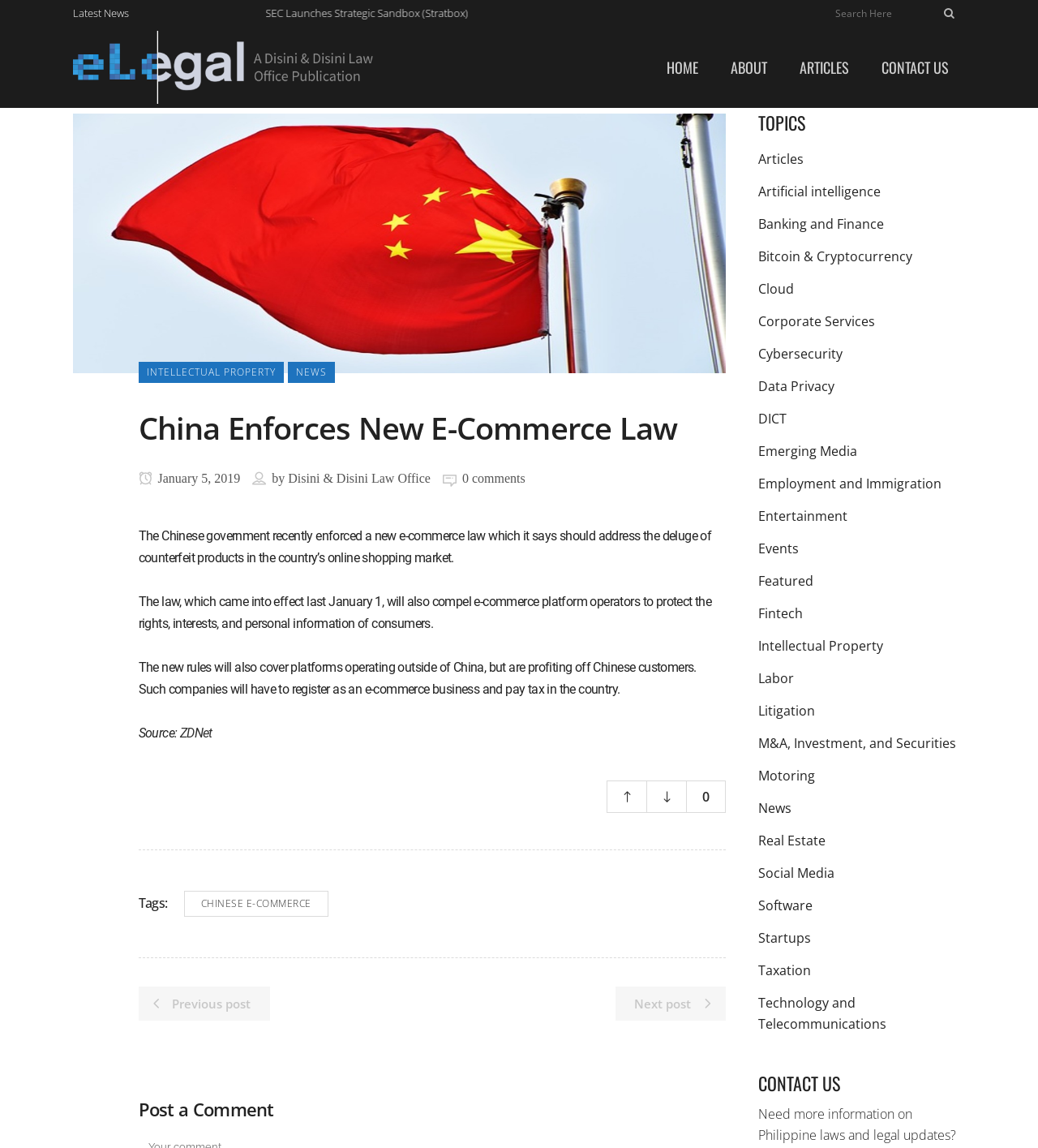Determine the bounding box coordinates of the clickable area required to perform the following instruction: "Click on the '« Apr' link to view previous month". The coordinates should be represented as four float numbers between 0 and 1: [left, top, right, bottom].

None